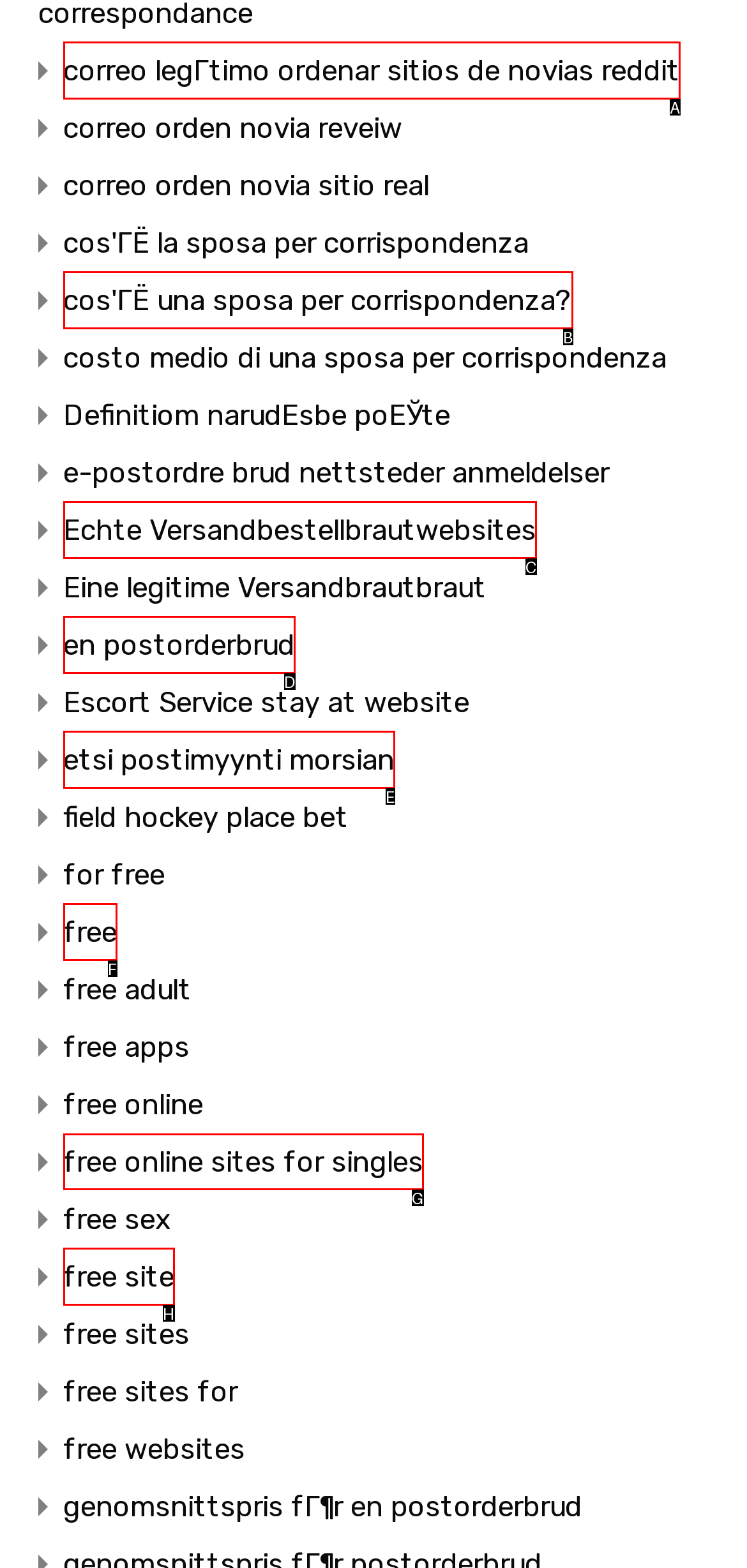Determine the HTML element to click for the instruction: check free online sites for singles.
Answer with the letter corresponding to the correct choice from the provided options.

G